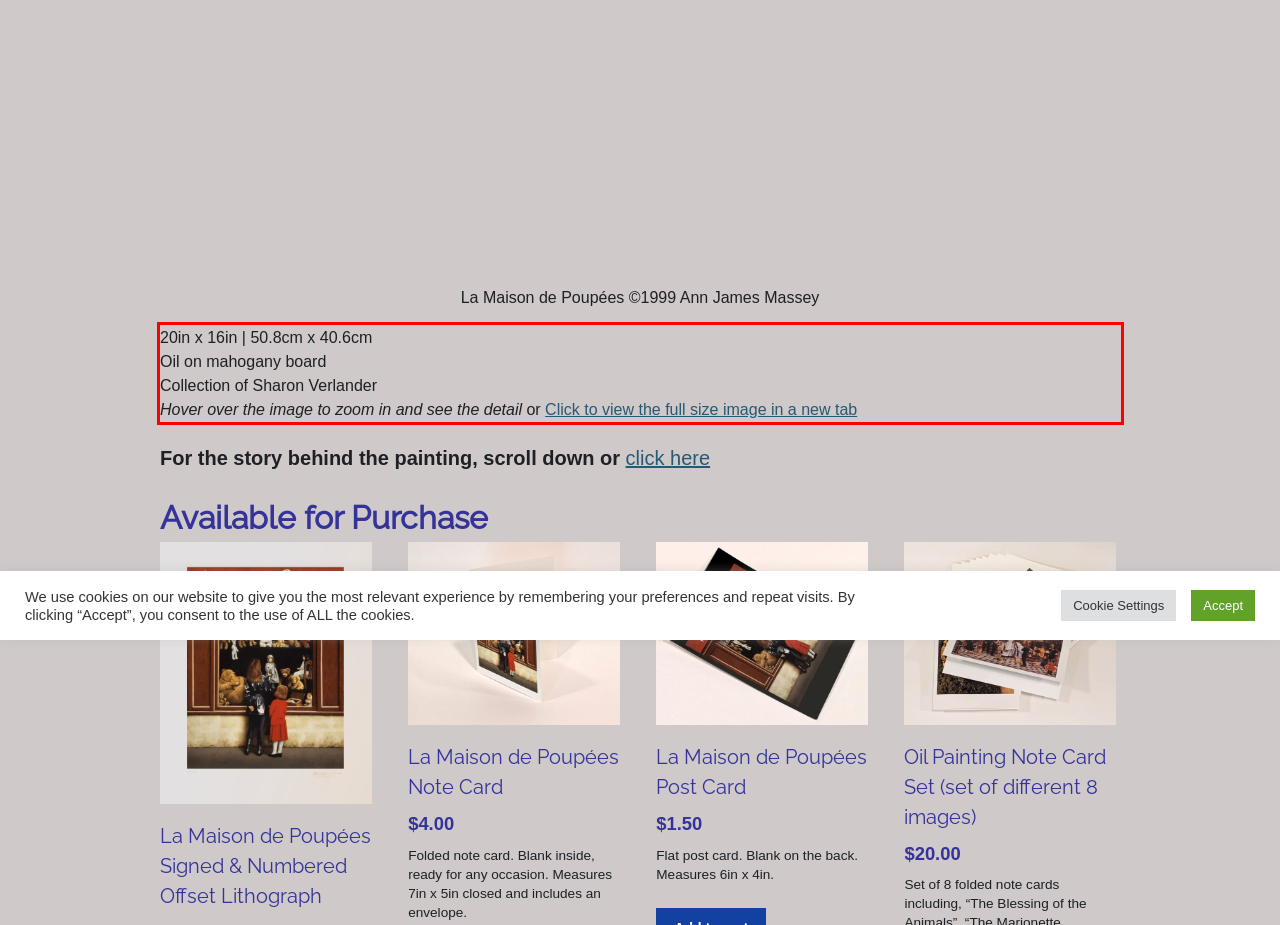You have a webpage screenshot with a red rectangle surrounding a UI element. Extract the text content from within this red bounding box.

20in x 16in | 50.8cm x 40.6cm Oil on mahogany board Collection of Sharon Verlander Hover over the image to zoom in and see the detail or Click to view the full size image in a new tab